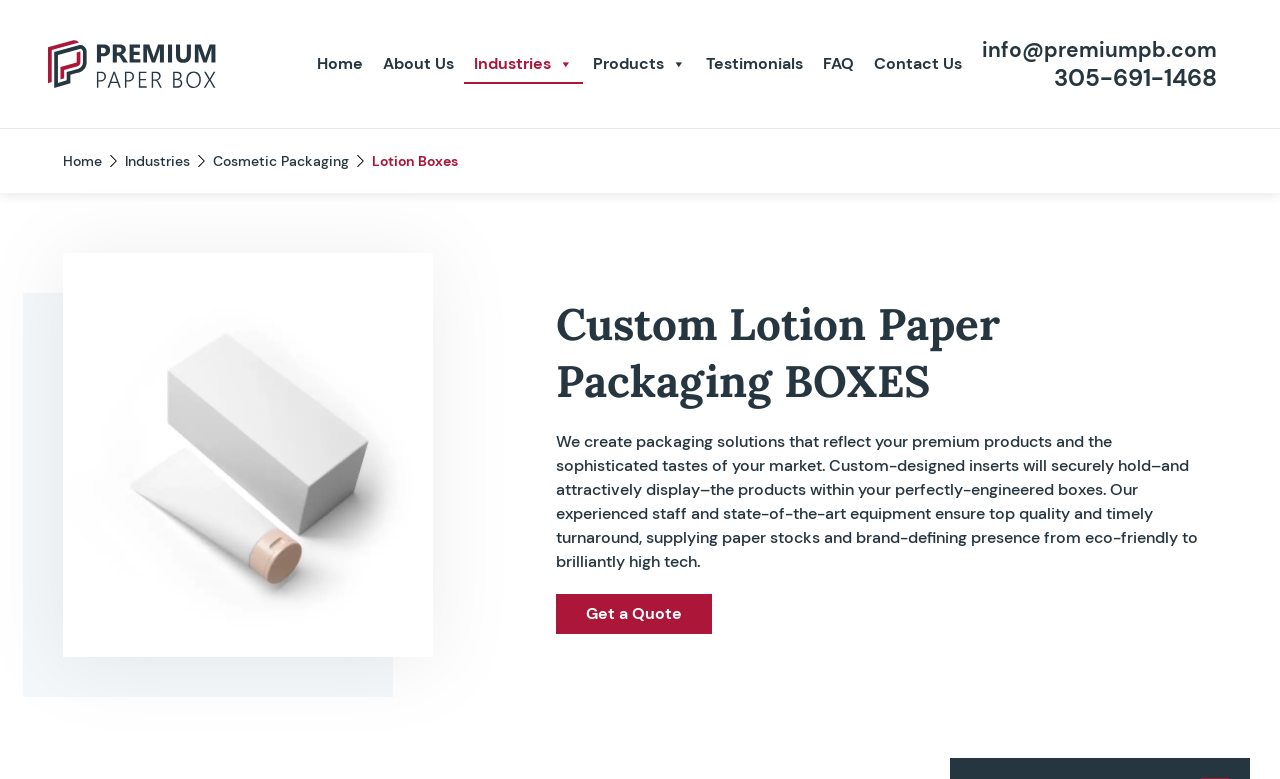Generate a comprehensive description of the webpage content.

This webpage is about custom-printed lotion boxes and eco-friendly lotion paper packaging. At the top left corner, there is a logo of Premium Paper Box. To the right of the logo, there is a navigation menu with links to "Home", "About Us", "Industries", "Products", "Testimonials", "FAQ", and "Contact Us". Below the navigation menu, there is a contact information section with email and phone number.

On the left side of the page, there is a secondary navigation menu with links to "Home", "Industries", and "Cosmetic Packaging". Below this menu, there is a large image of custom lotion paper packaging boxes.

The main content of the page is on the right side, where there is a heading "Custom Lotion Paper Packaging BOXES" followed by a paragraph of text describing the company's packaging solutions. The text explains that they create custom-designed inserts to securely hold and display products within perfectly-engineered boxes, ensuring top quality and timely turnaround. Below the text, there is a call-to-action button "Get a Quote".

Overall, the webpage is focused on promoting the company's custom-printed lotion boxes and eco-friendly packaging solutions, with a clear call-to-action to encourage visitors to request a quote.